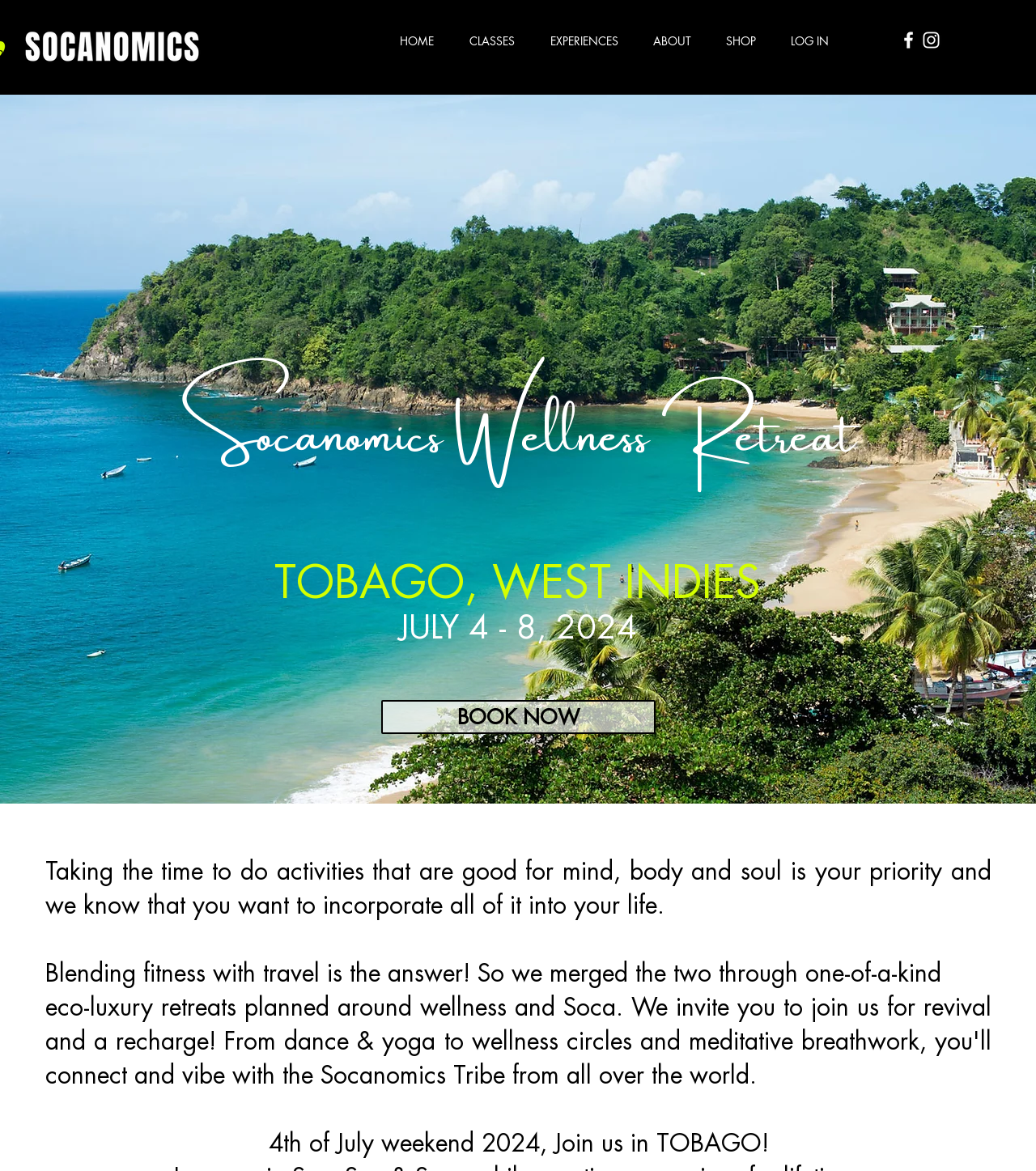Please specify the bounding box coordinates for the clickable region that will help you carry out the instruction: "Click the Instagram link".

[0.866, 0.025, 0.888, 0.044]